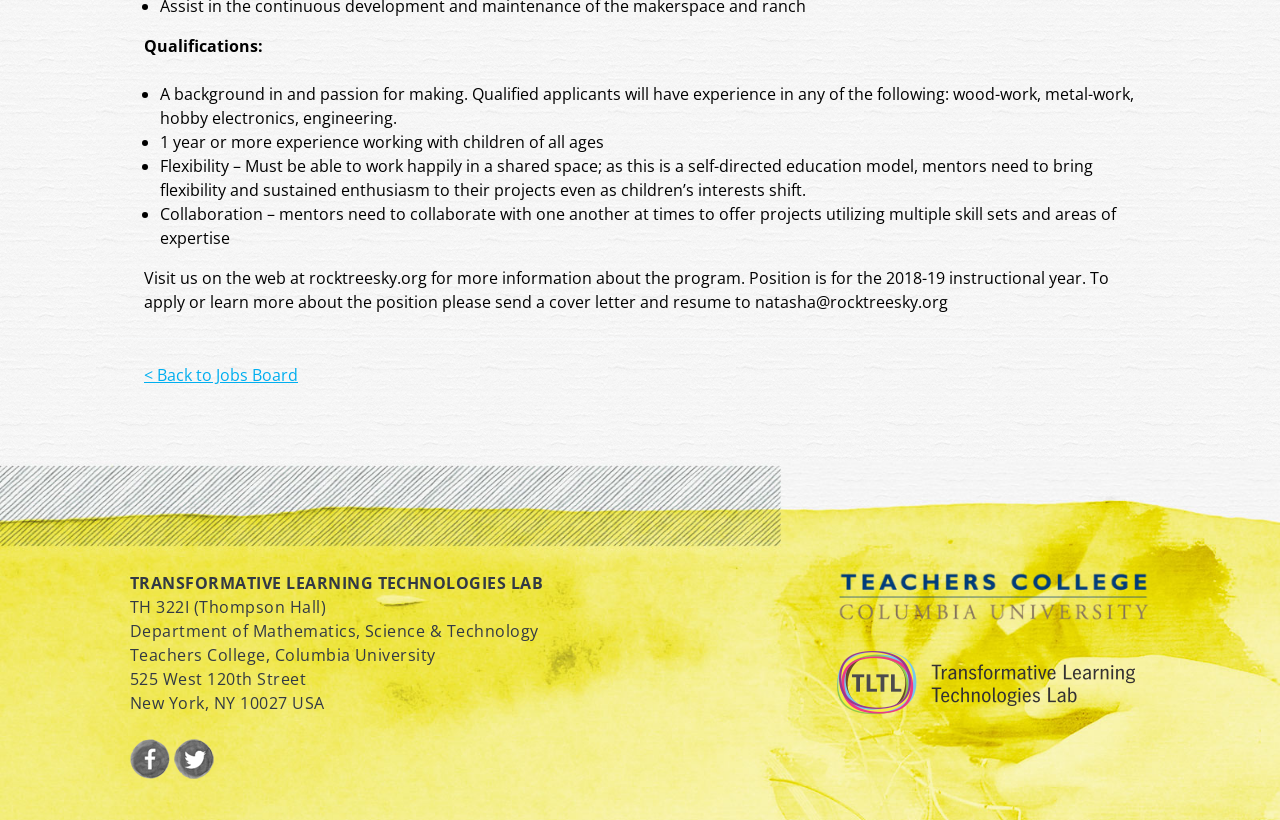Based on the element description, predict the bounding box coordinates (top-left x, top-left y, bottom-right x, bottom-right y) for the UI element in the screenshot: alt="Transformative Learning Technologies Lab"

[0.654, 0.855, 0.887, 0.881]